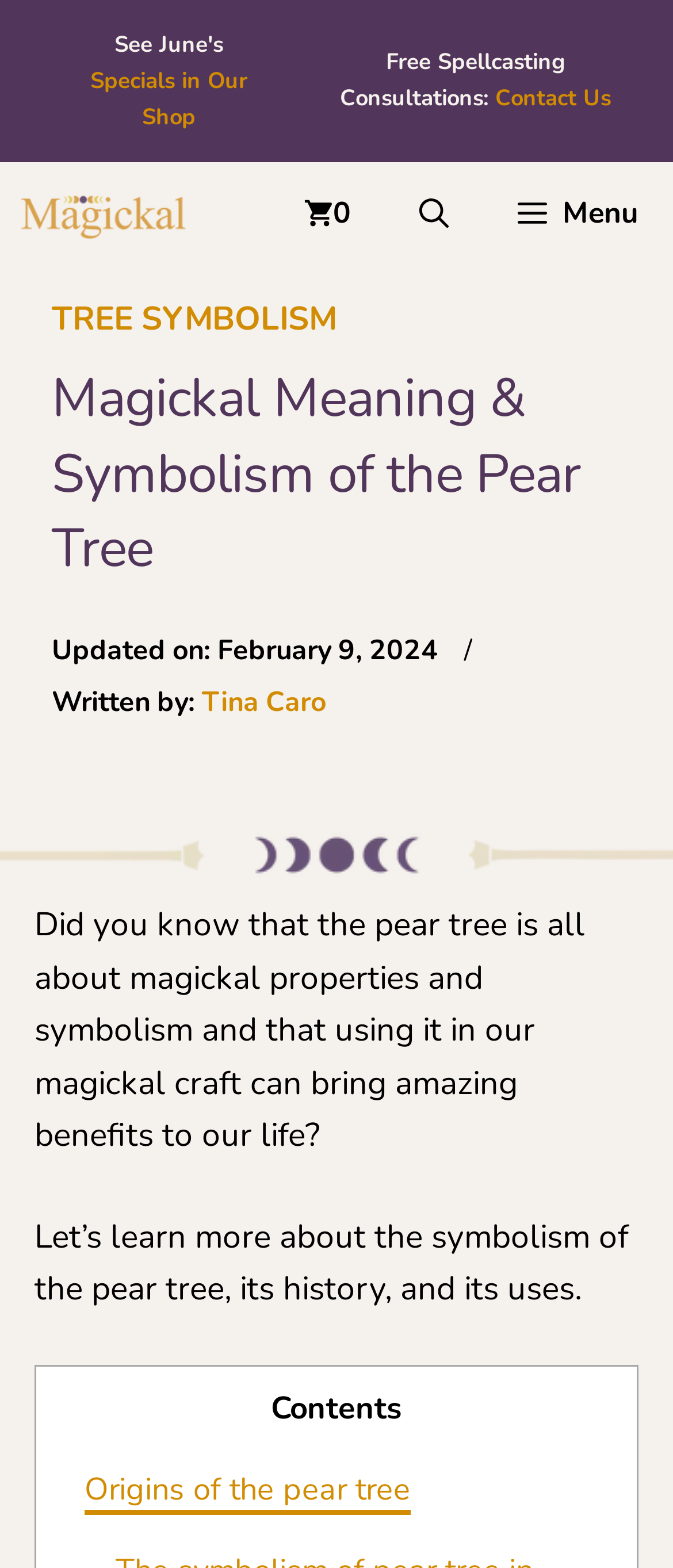Identify the bounding box coordinates for the UI element described by the following text: "0". Provide the coordinates as four float numbers between 0 and 1, in the format [left, top, right, bottom].

[0.4, 0.104, 0.572, 0.17]